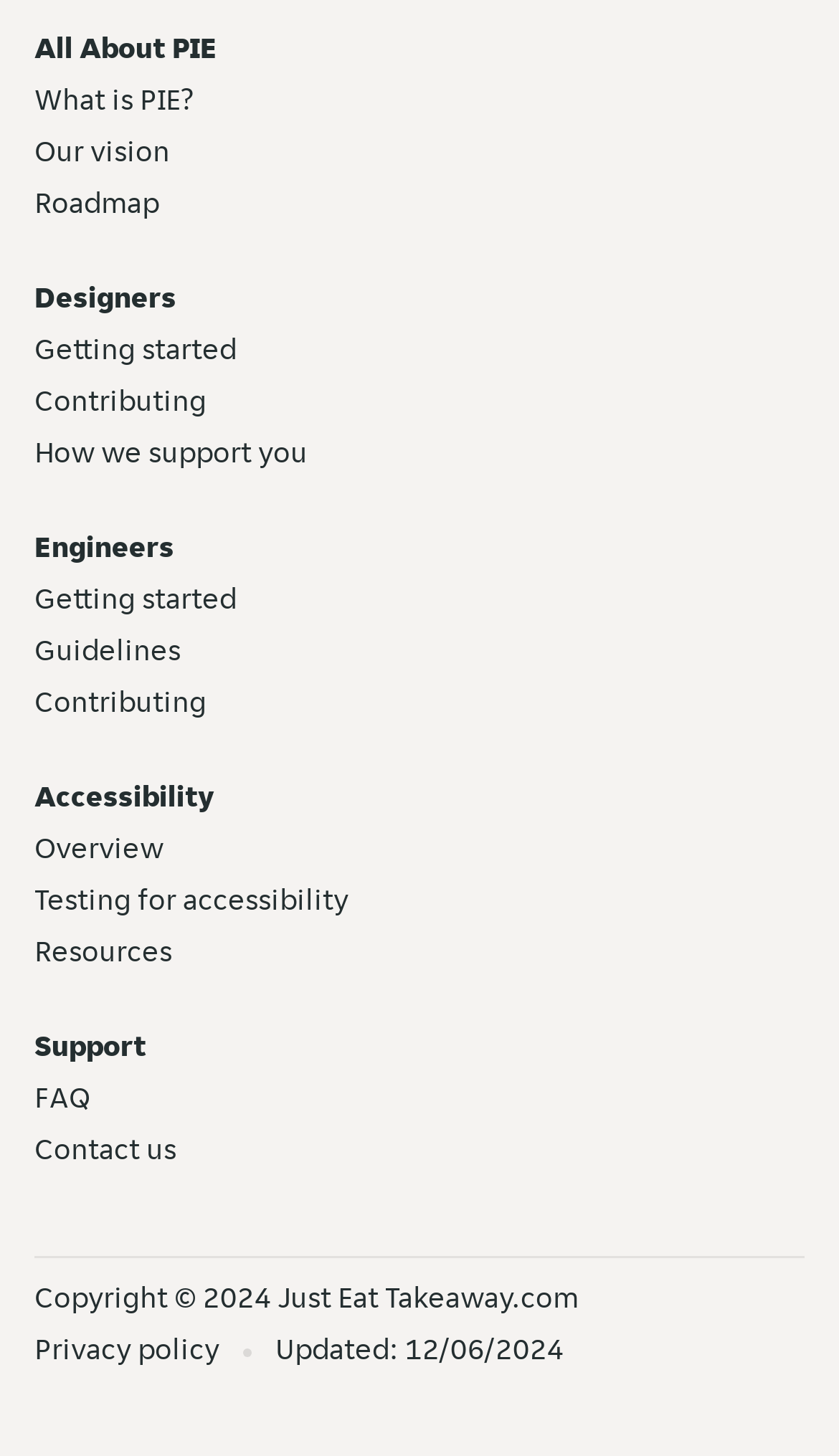Respond with a single word or phrase to the following question: How many headings are on the webpage?

5